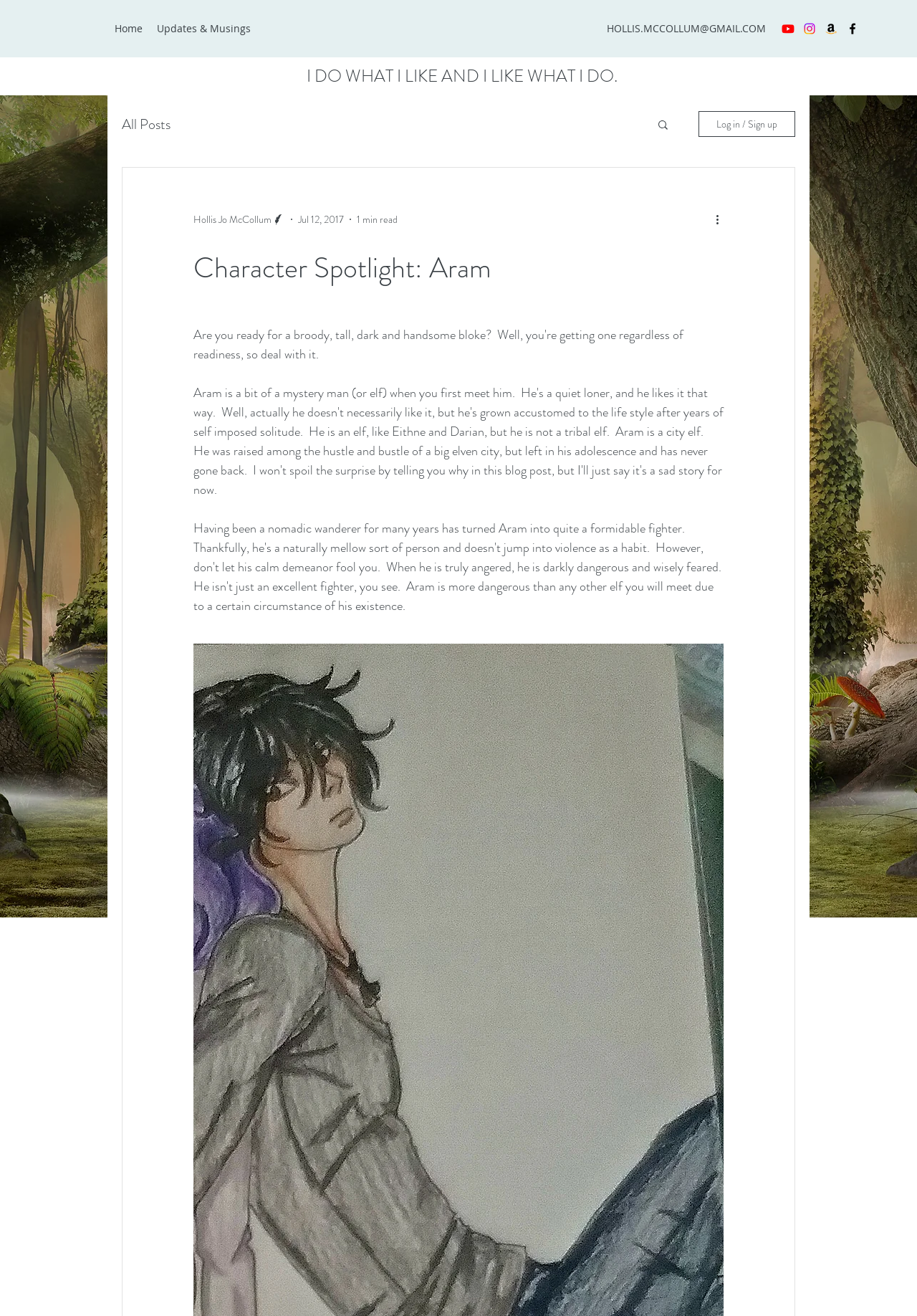Give a complete and precise description of the webpage's appearance.

This webpage is a character spotlight page for Aram, featuring a tall, dark, and handsome character. At the top left, there is a navigation menu with links to "Home" and "Updates & Musings". On the top right, there is a contact email address "HOLLIS.MCCOLLUM@GMAIL.COM" and a social bar with links to Youtube, Instagram, Amazon, and Facebook, each accompanied by an icon.

Below the navigation menu, there is a quote "I DO WHAT I LIKE AND I LIKE WHAT I DO." in a prominent font. Underneath the quote, there is a blog navigation section with a link to "All Posts". Next to it, there is a search button with a magnifying glass icon.

On the right side of the page, there is a section with a profile picture and information about the author, Hollis Jo McCollum, including their name, occupation as a writer, and a date "Jul 12, 2017". Below this section, there is a heading "Character Spotlight: Aram" in a large font.

The overall layout of the page is organized, with clear sections and a focus on the character spotlight. The use of icons and images adds visual interest to the page.